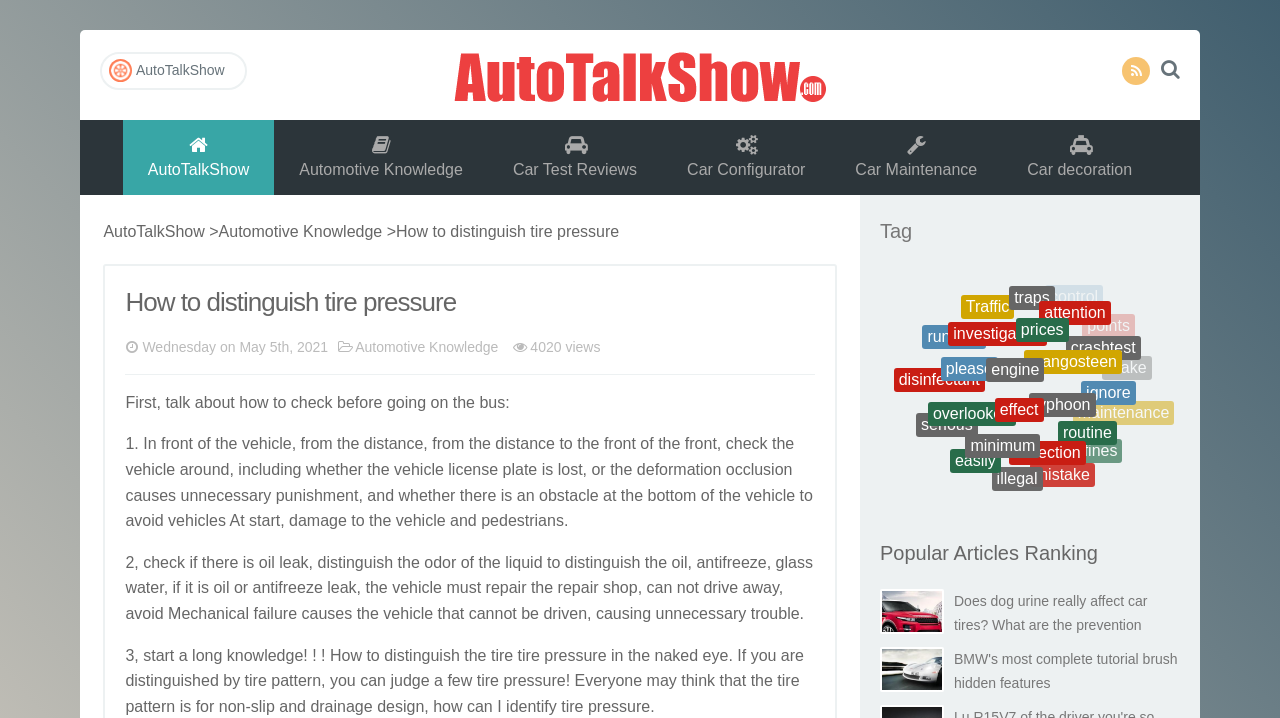Please examine the image and provide a detailed answer to the question: What is the topic of the article?

The topic of the article can be found in the heading element with the text 'How to distinguish tire pressure', which is the main topic of the article.